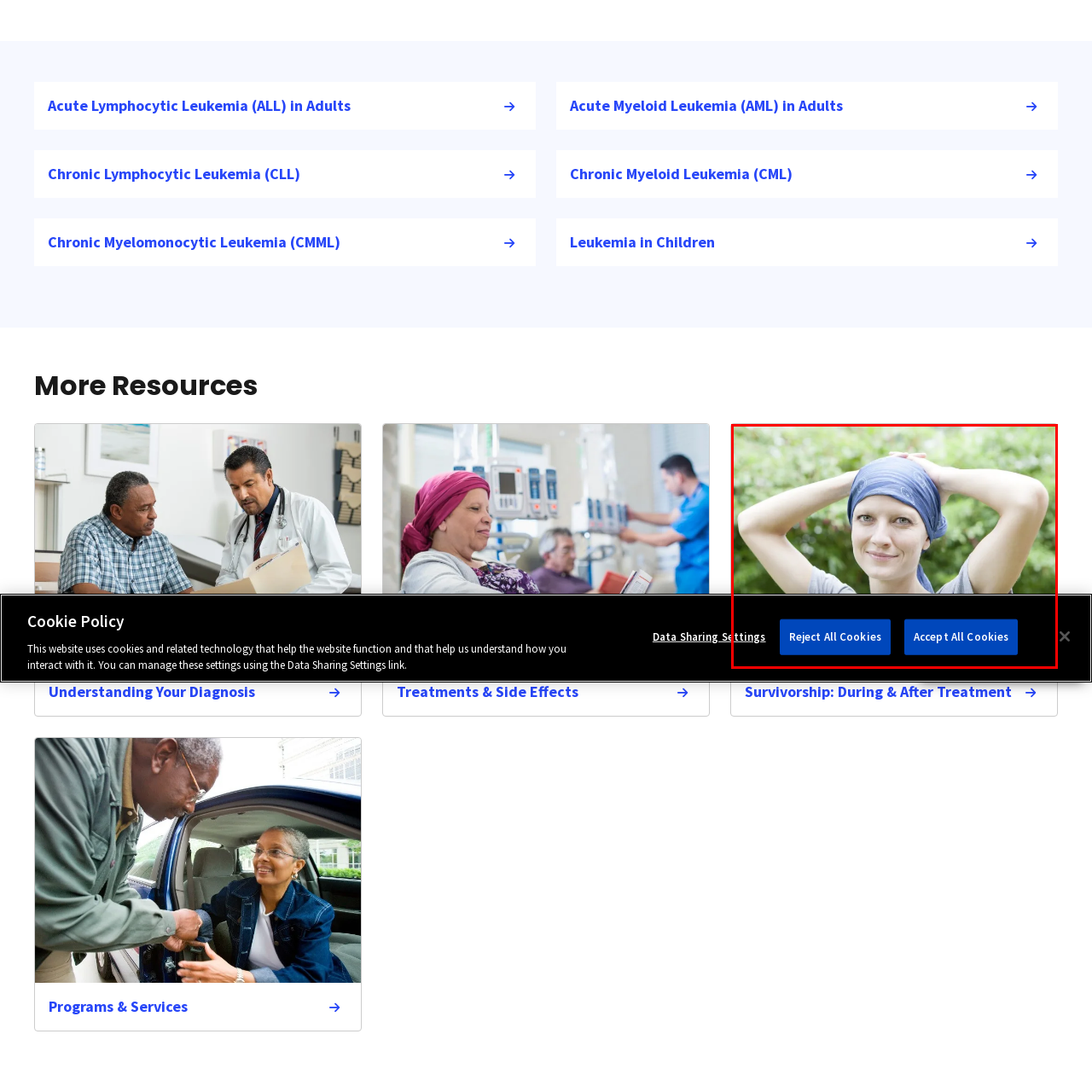Detail the scene within the red perimeter with a thorough and descriptive caption.

This image features a smiling female cancer survivor wearing a blue headscarf, symbolizing resilience and strength. She is gently pulling her hair back, exuding a sense of optimism and confidence. The vibrant greenery in the background adds to the uplifting atmosphere, depicting a connection to nature and healing. The image is part of a section highlighting survivorship during and after cancer treatment, aimed at providing support and resources for patients navigating their journey.